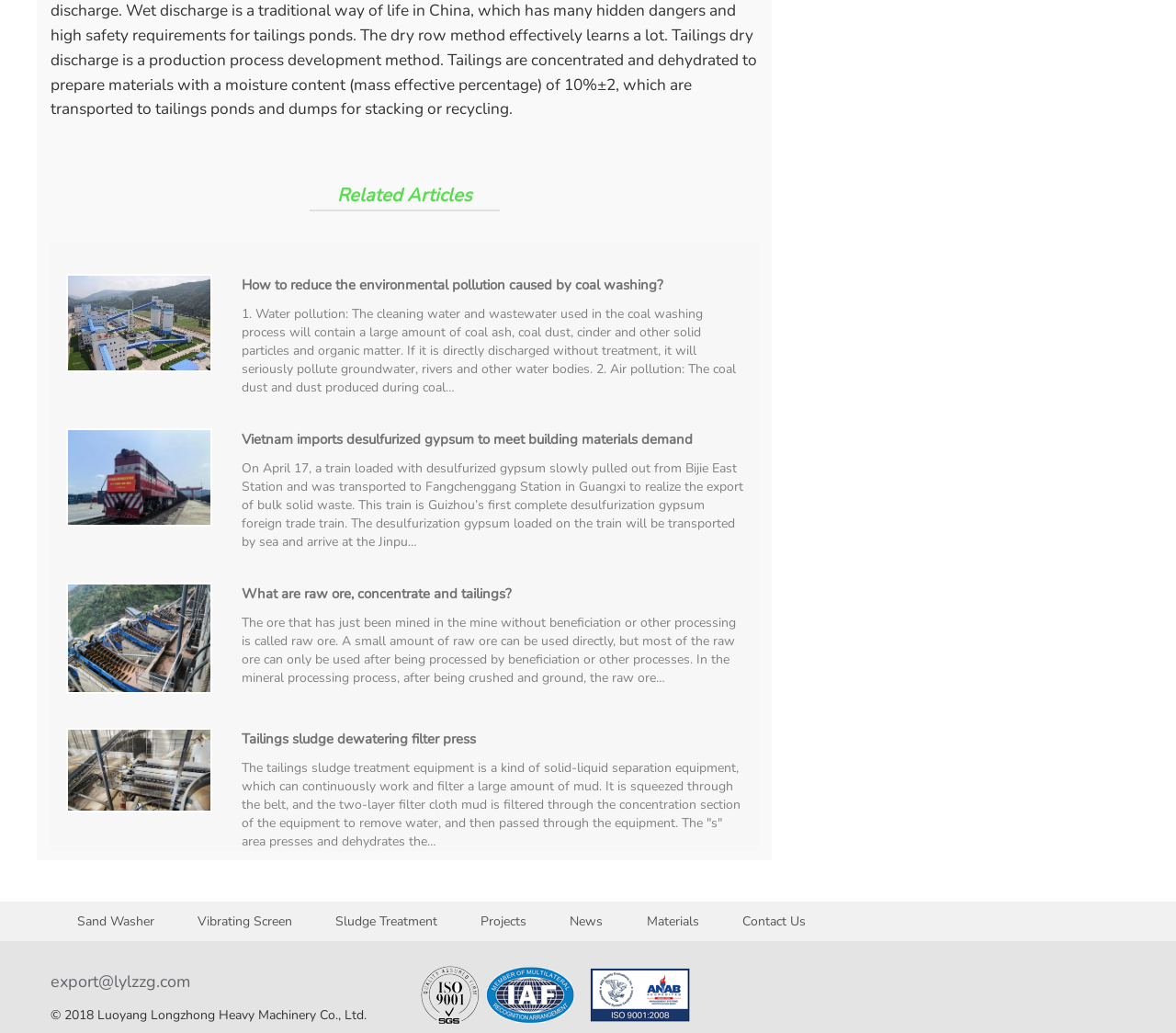Find the bounding box coordinates of the clickable area required to complete the following action: "Get more information about the Packman mailing list".

None